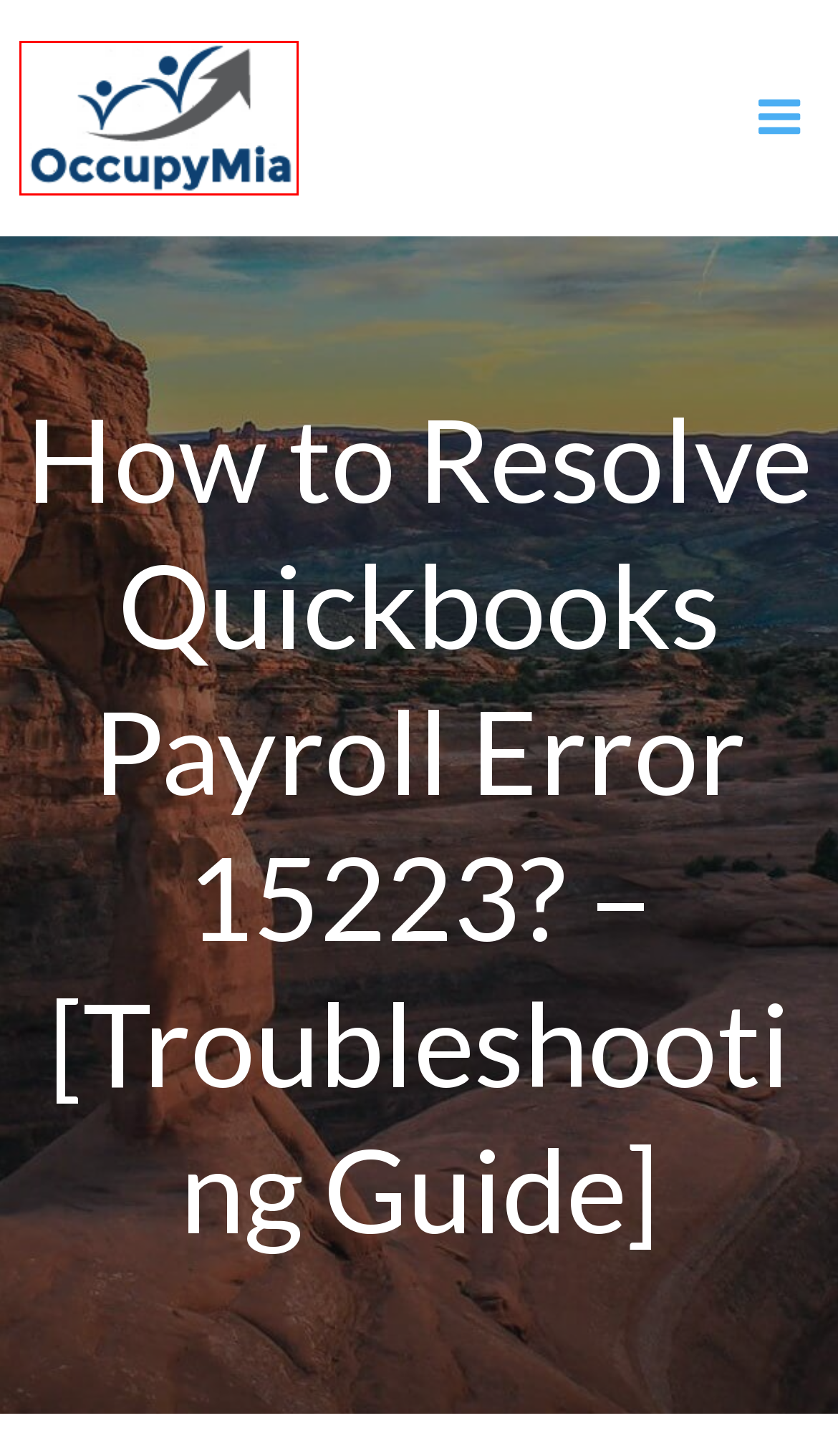Examine the webpage screenshot and identify the UI element enclosed in the red bounding box. Pick the webpage description that most accurately matches the new webpage after clicking the selected element. Here are the candidates:
A. Get Motorcycle Title Loans in Simple Steps
B. Quickbooks Error 1328- Fixed in 6 Steps [Update Error]
C. How to Get Friendly Loans?
D. Design and Build a 4 Bedroom Barndominium: Tips and Ideas
E. Front Page - Occupy Miami
F. Fix Quickbooks Error 15270 [Latest Troubleshooting Methods]
G. How to Get Loans For Doordash Drivers?
H. What is Preferred Loans and How it Works?

E